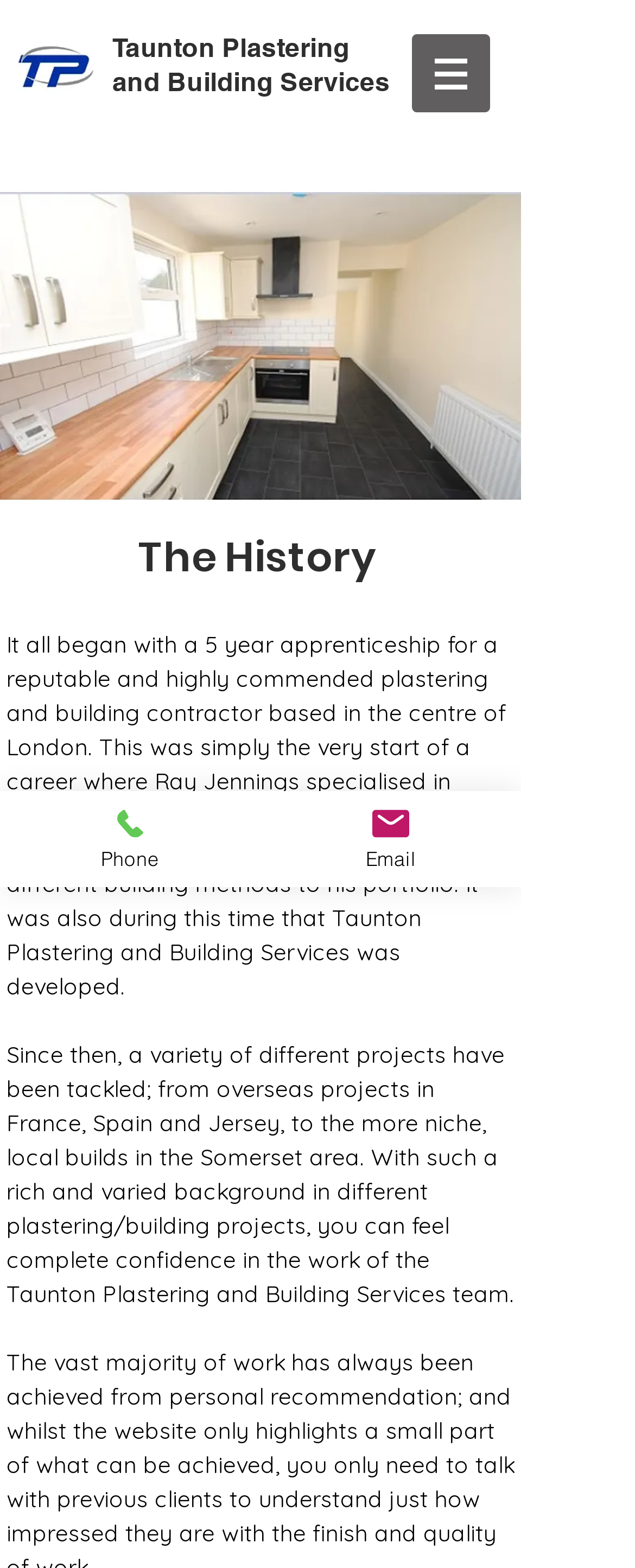Using the given element description, provide the bounding box coordinates (top-left x, top-left y, bottom-right x, bottom-right y) for the corresponding UI element in the screenshot: Phone

[0.0, 0.504, 0.41, 0.566]